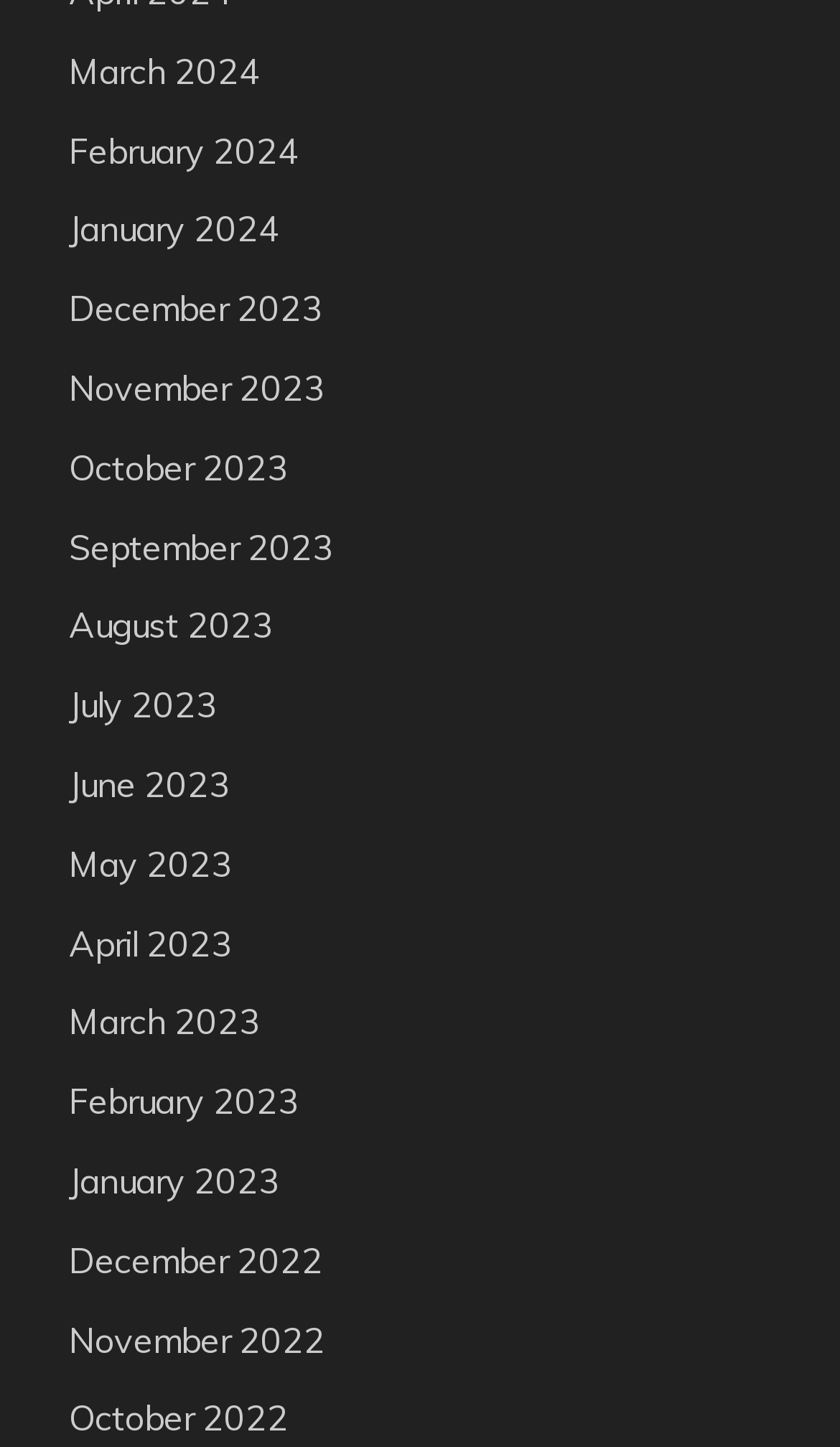Using the description: "August 2023", determine the UI element's bounding box coordinates. Ensure the coordinates are in the format of four float numbers between 0 and 1, i.e., [left, top, right, bottom].

[0.082, 0.417, 0.326, 0.447]